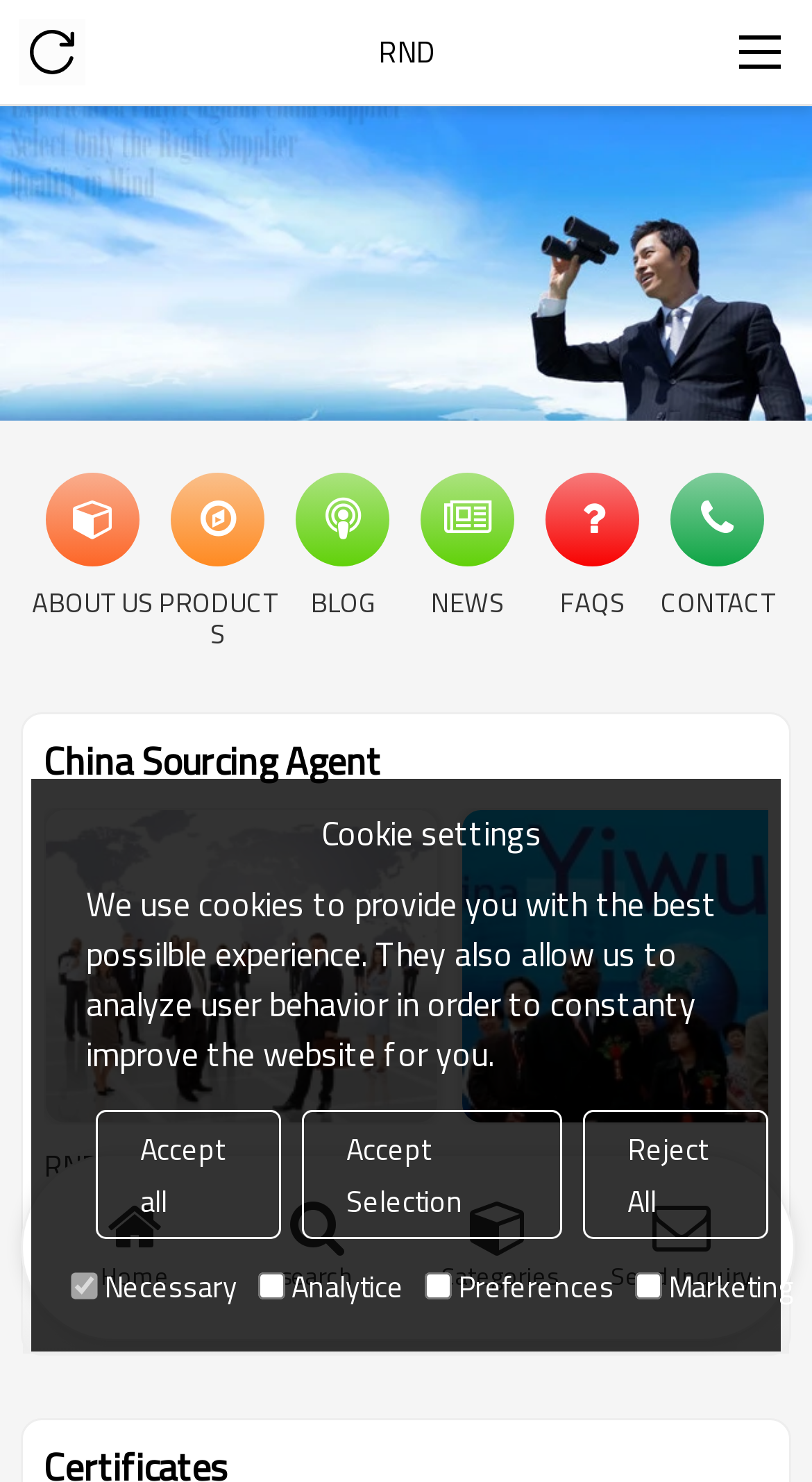Please specify the bounding box coordinates of the clickable region necessary for completing the following instruction: "Search for a term". The coordinates must consist of four float numbers between 0 and 1, i.e., [left, top, right, bottom].

None